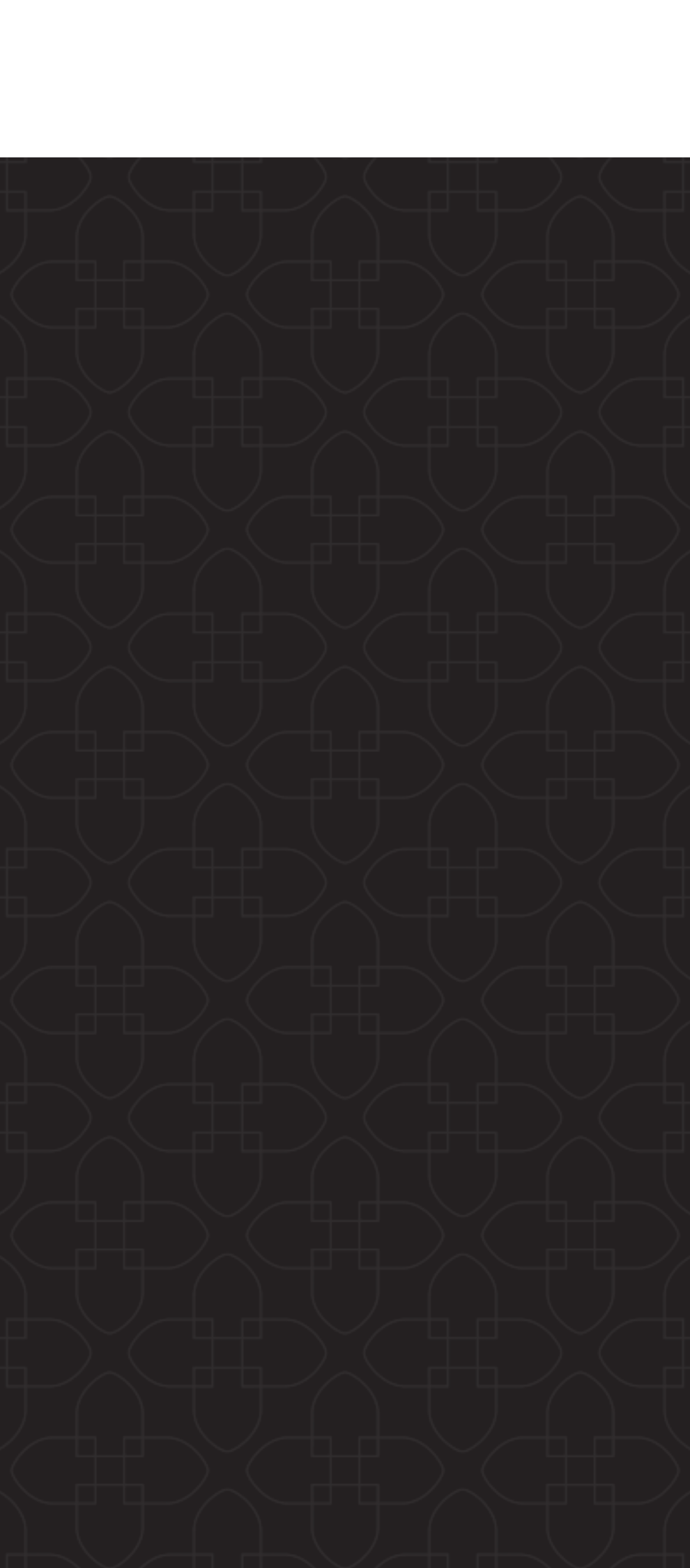Identify the bounding box coordinates of the specific part of the webpage to click to complete this instruction: "Enter first name".

None